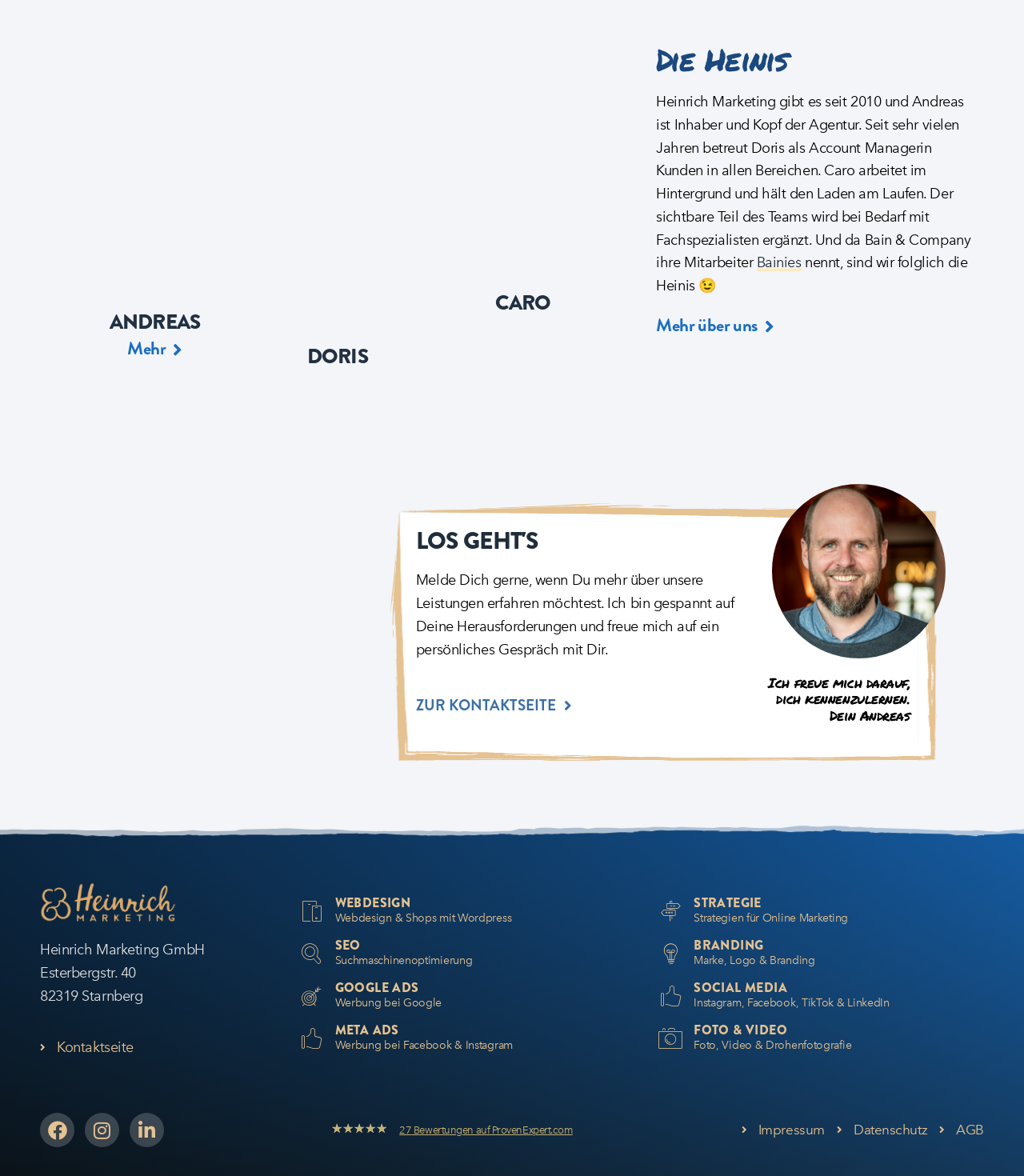Reply to the question with a single word or phrase:
What is the rating of Heinrich Marketing GmbH?

4.99/5